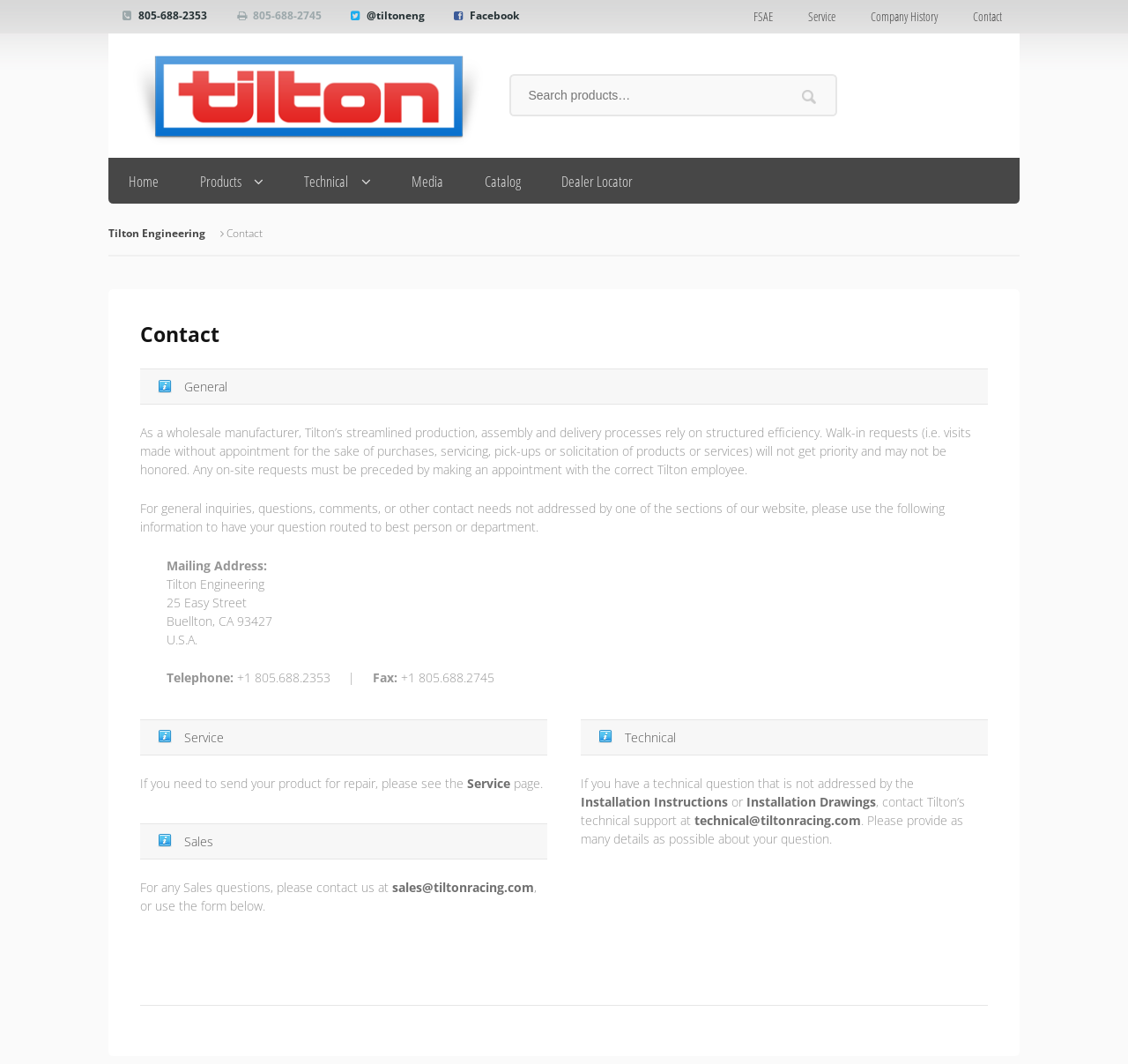Please find and report the bounding box coordinates of the element to click in order to perform the following action: "Call the phone number". The coordinates should be expressed as four float numbers between 0 and 1, in the format [left, top, right, bottom].

[0.123, 0.008, 0.184, 0.022]